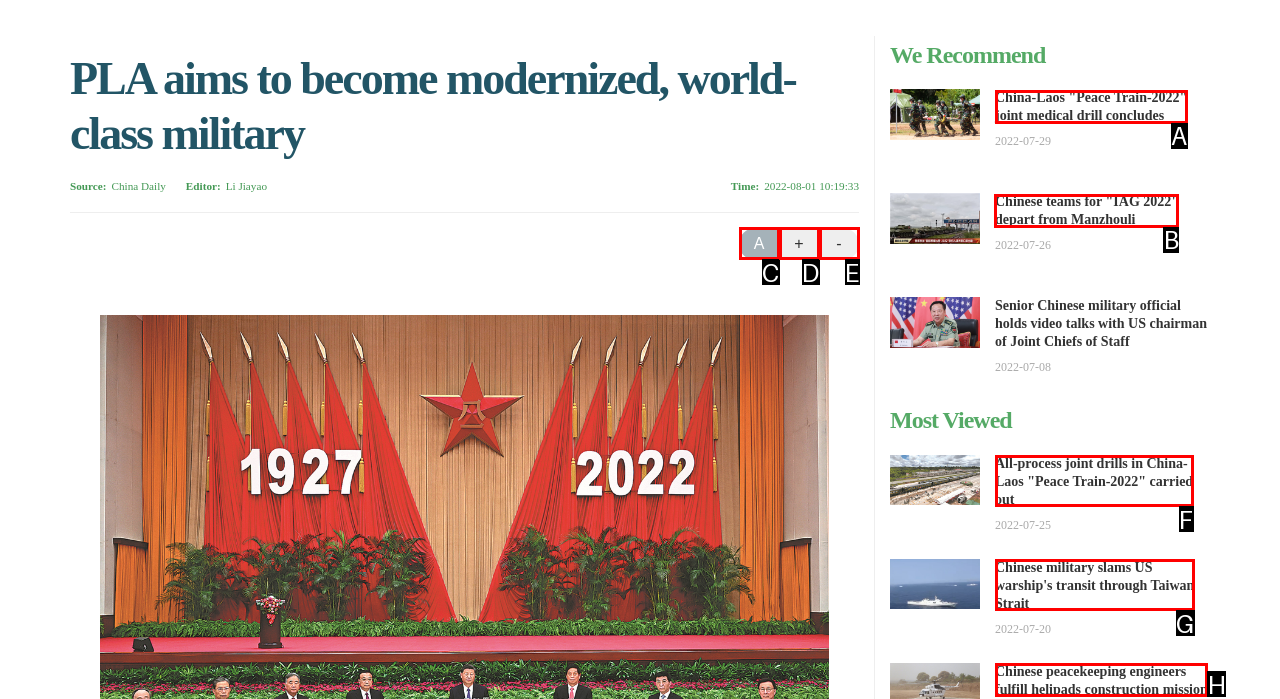Choose the UI element you need to click to carry out the task: Click the link to read more about Chinese teams for 'IAG 2022' depart from Manzhouli.
Respond with the corresponding option's letter.

B